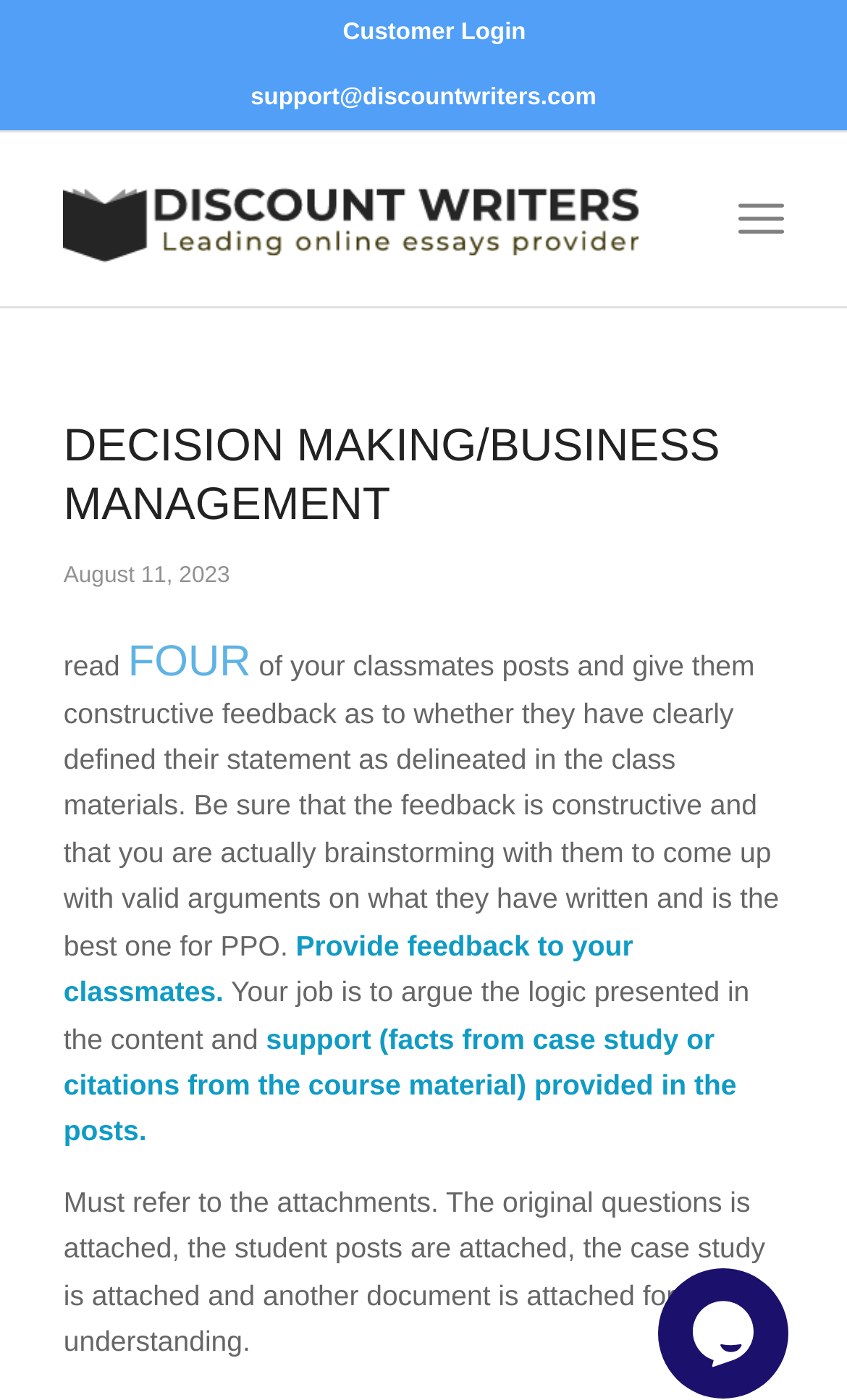Describe every aspect of the webpage in a detailed manner.

The webpage is about Decision Making and Business Management, with a focus on a specific assignment or task. At the top left, there is a vertical menu with a single item, "Customer Login", which is a link. Next to it, there is a static text displaying the email address "support@discountwriters.com". 

Below the menu, there is a layout table that spans most of the width of the page. It contains a link to "Discount Writers" with an associated image, and another link to "Menu" at the top right corner. 

The main content of the page is headed by a large heading "DECISION MAKING/BUSINESS MANAGEMENT" followed by the current date, "August 11, 2023". Below the heading, there is a block of text that provides instructions for a task, which involves reading and providing constructive feedback to classmates' posts. The text also mentions the need to refer to attached documents, including the original question, student posts, a case study, and another document. 

At the bottom right corner of the page, there is a chat widget iframe.